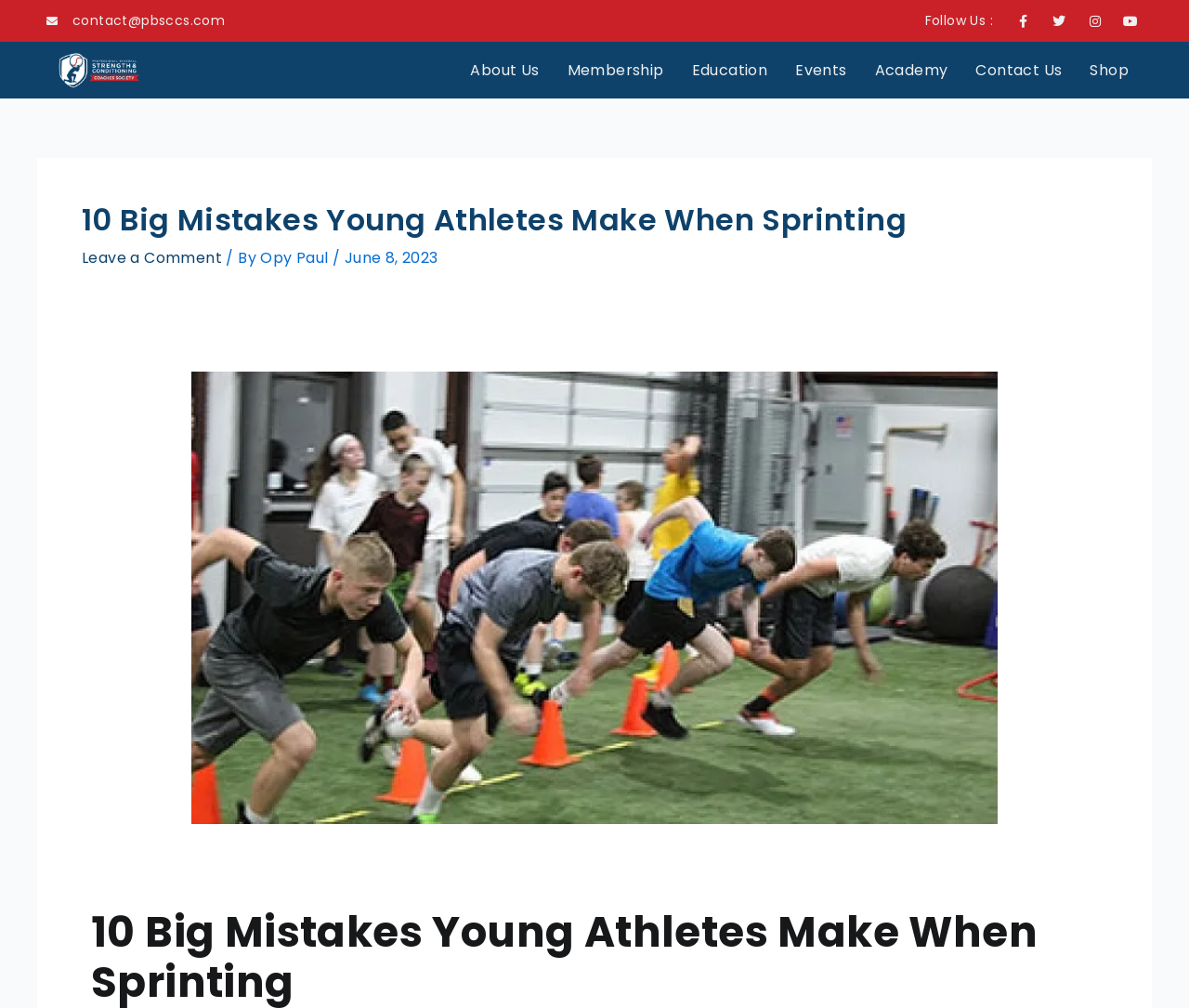Identify the bounding box coordinates of the area you need to click to perform the following instruction: "follow us on Facebook".

[0.851, 0.009, 0.87, 0.032]